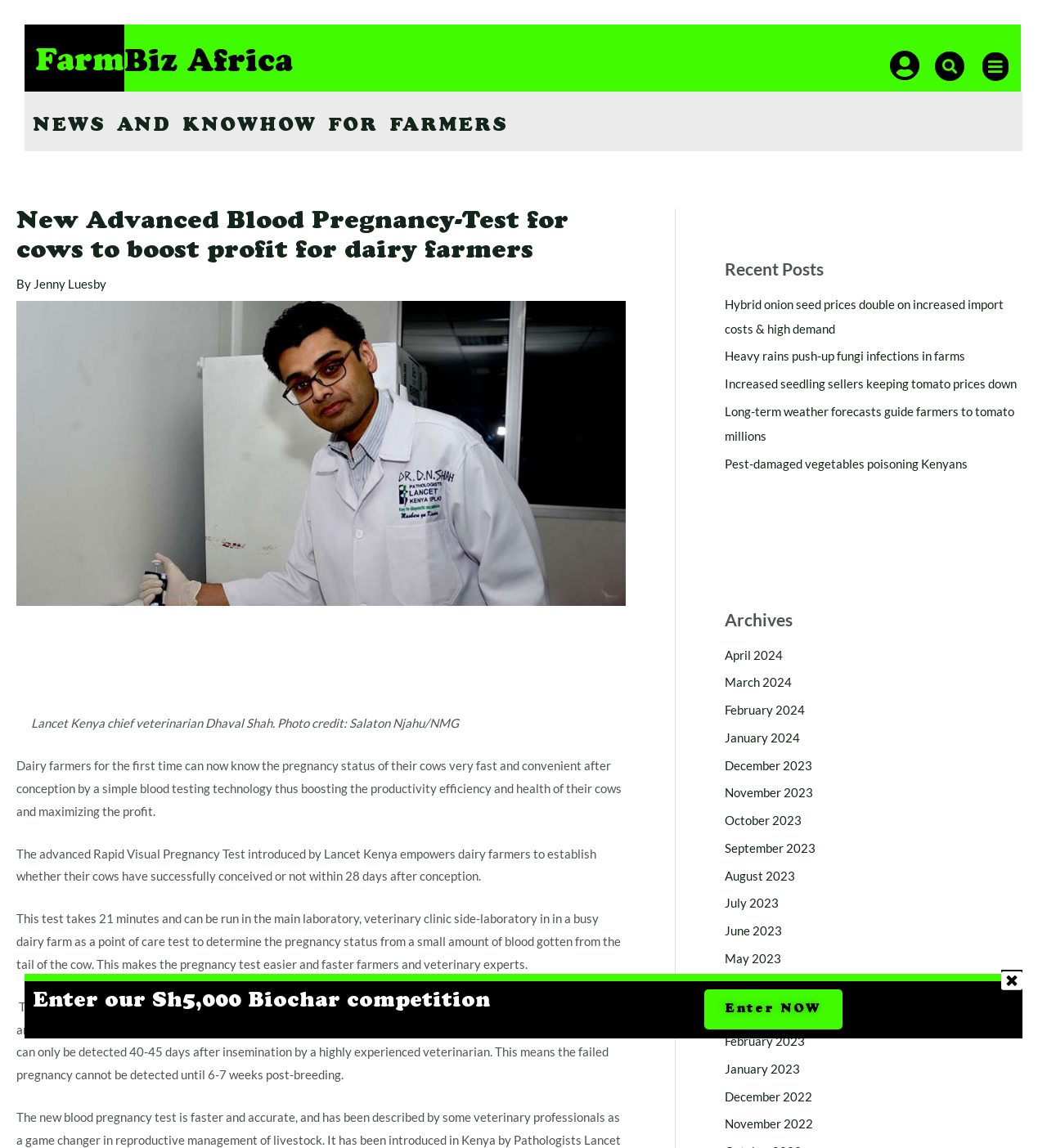Please identify the bounding box coordinates of the element I should click to complete this instruction: 'Enter the Biochar competition'. The coordinates should be given as four float numbers between 0 and 1, like this: [left, top, right, bottom].

[0.672, 0.862, 0.804, 0.897]